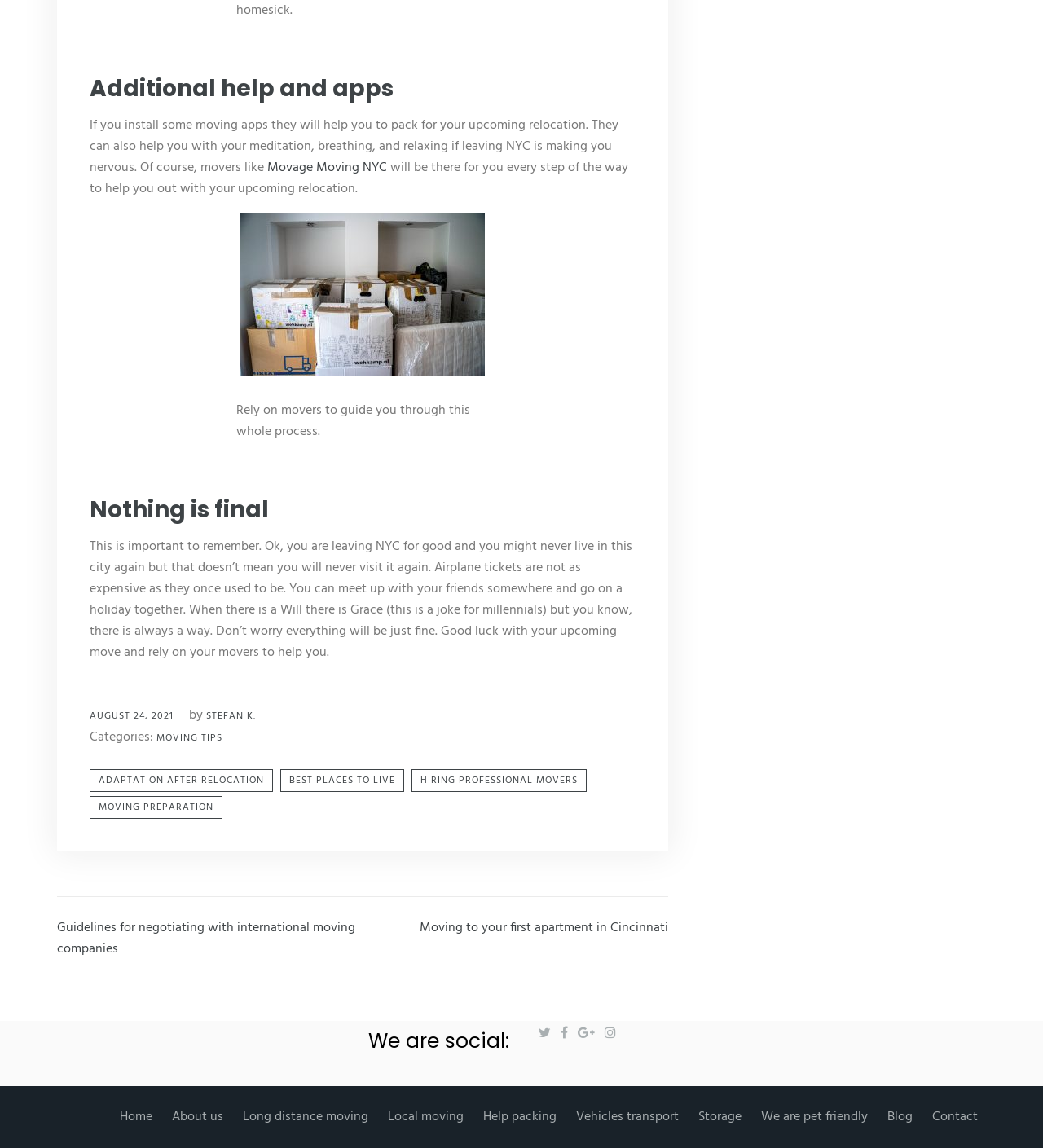Please identify the bounding box coordinates of the element's region that needs to be clicked to fulfill the following instruction: "Visit the 'MOVING TIPS' category". The bounding box coordinates should consist of four float numbers between 0 and 1, i.e., [left, top, right, bottom].

[0.15, 0.634, 0.213, 0.652]